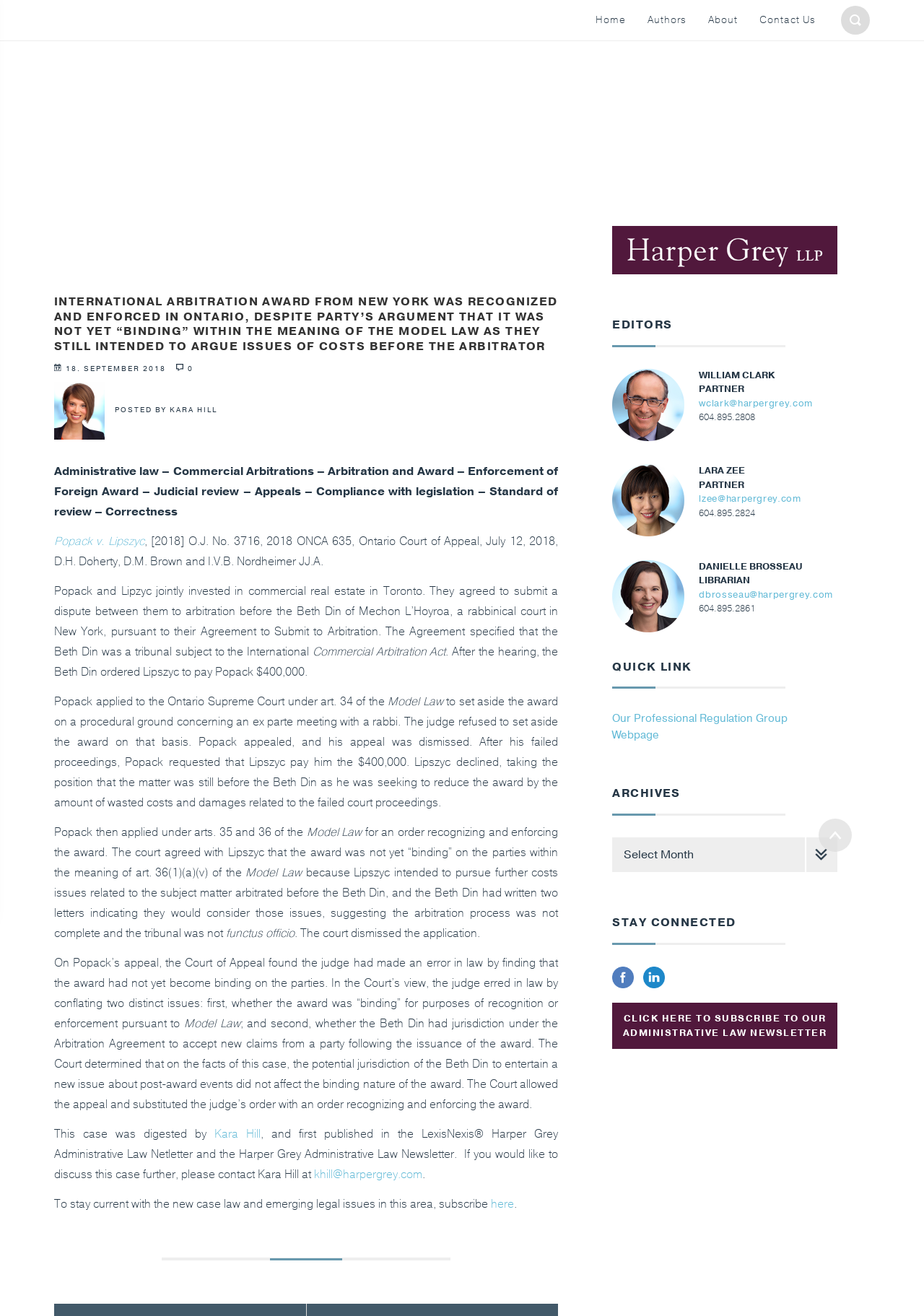Please identify the bounding box coordinates of the element that needs to be clicked to execute the following command: "Subscribe to the Administrative Law Newsletter". Provide the bounding box using four float numbers between 0 and 1, formatted as [left, top, right, bottom].

[0.531, 0.909, 0.556, 0.921]